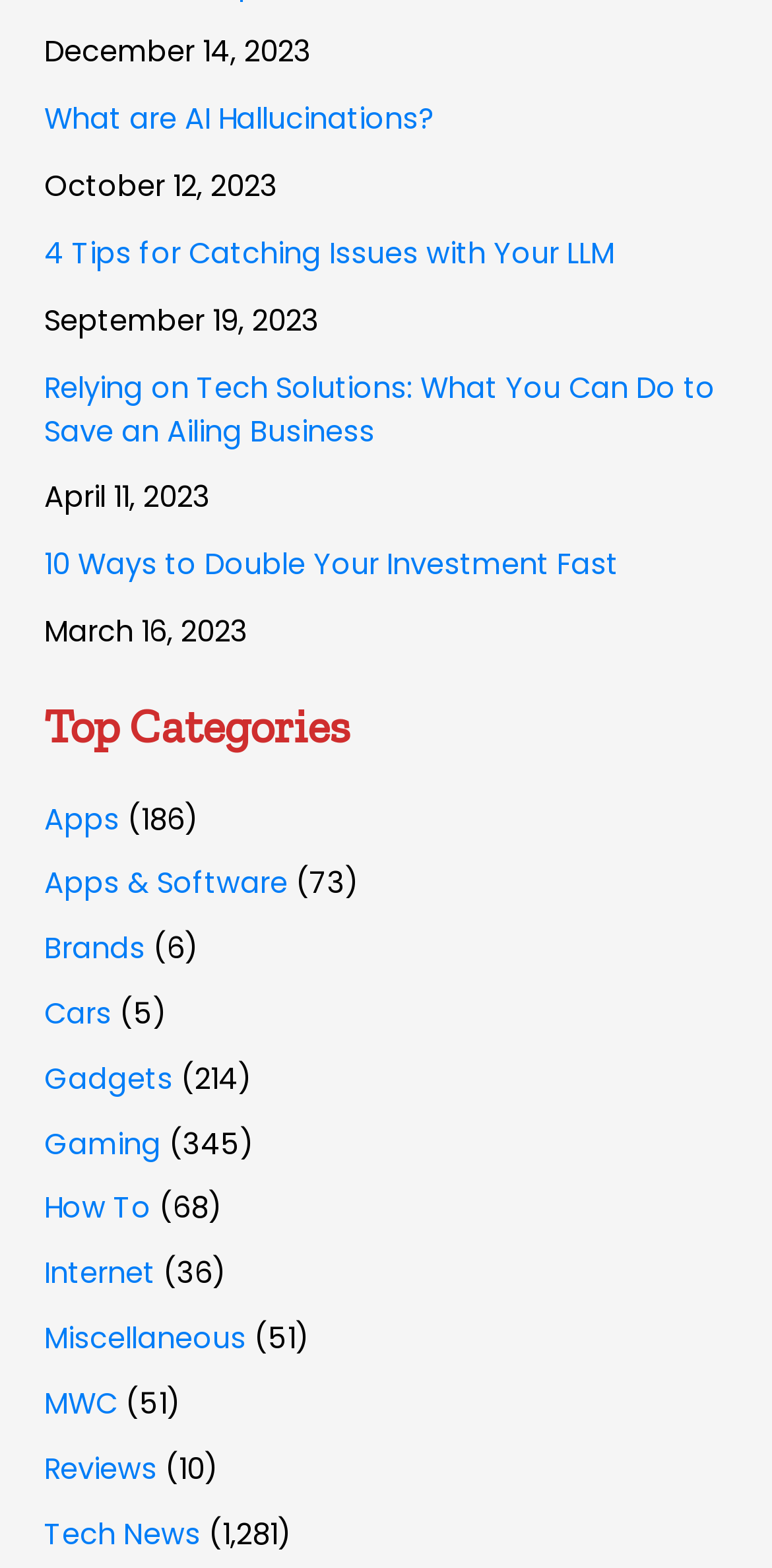Locate the UI element that matches the description What are AI Hallucinations? in the webpage screenshot. Return the bounding box coordinates in the format (top-left x, top-left y, bottom-right x, bottom-right y), with values ranging from 0 to 1.

[0.058, 0.063, 0.563, 0.089]